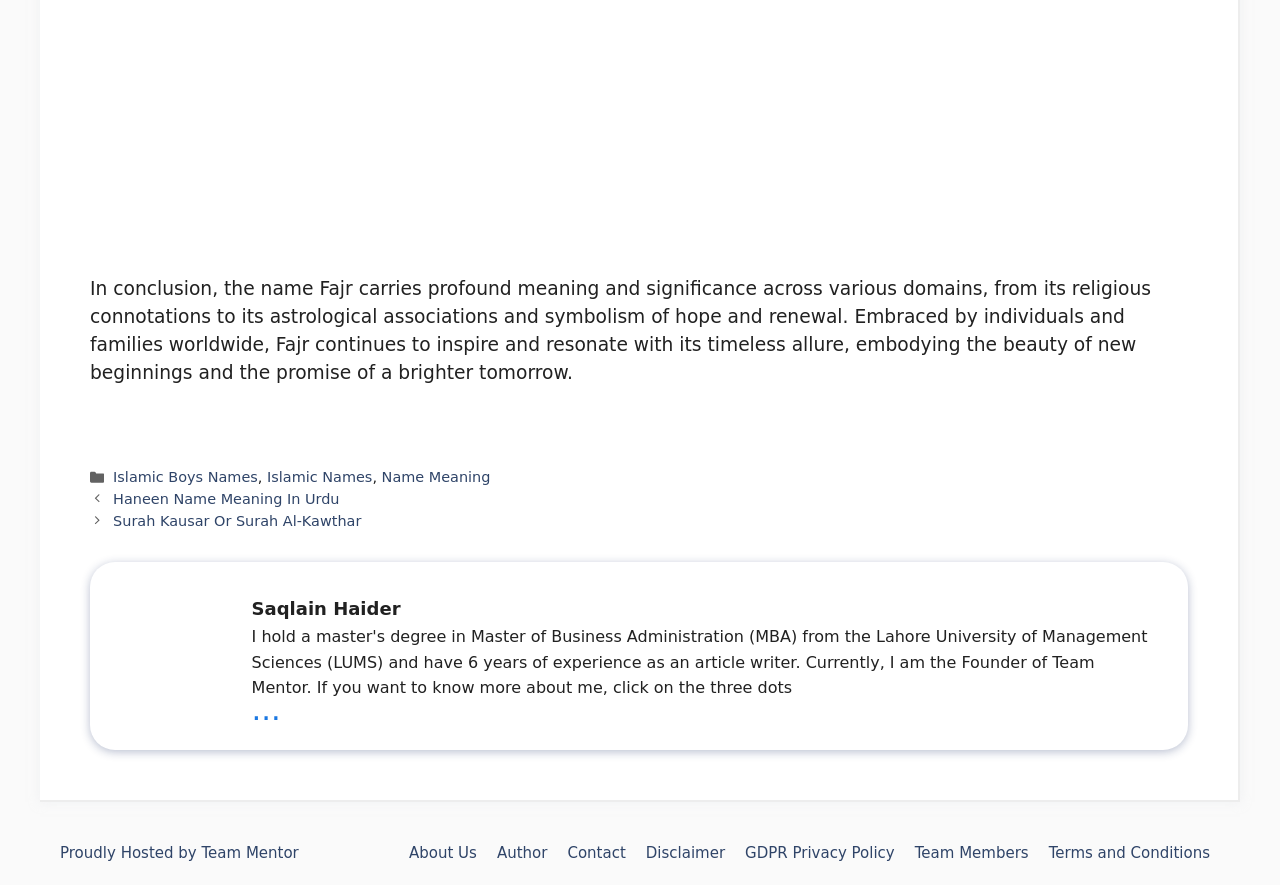Predict the bounding box coordinates of the area that should be clicked to accomplish the following instruction: "Check the 'Terms and Conditions'". The bounding box coordinates should consist of four float numbers between 0 and 1, i.e., [left, top, right, bottom].

[0.819, 0.954, 0.945, 0.974]